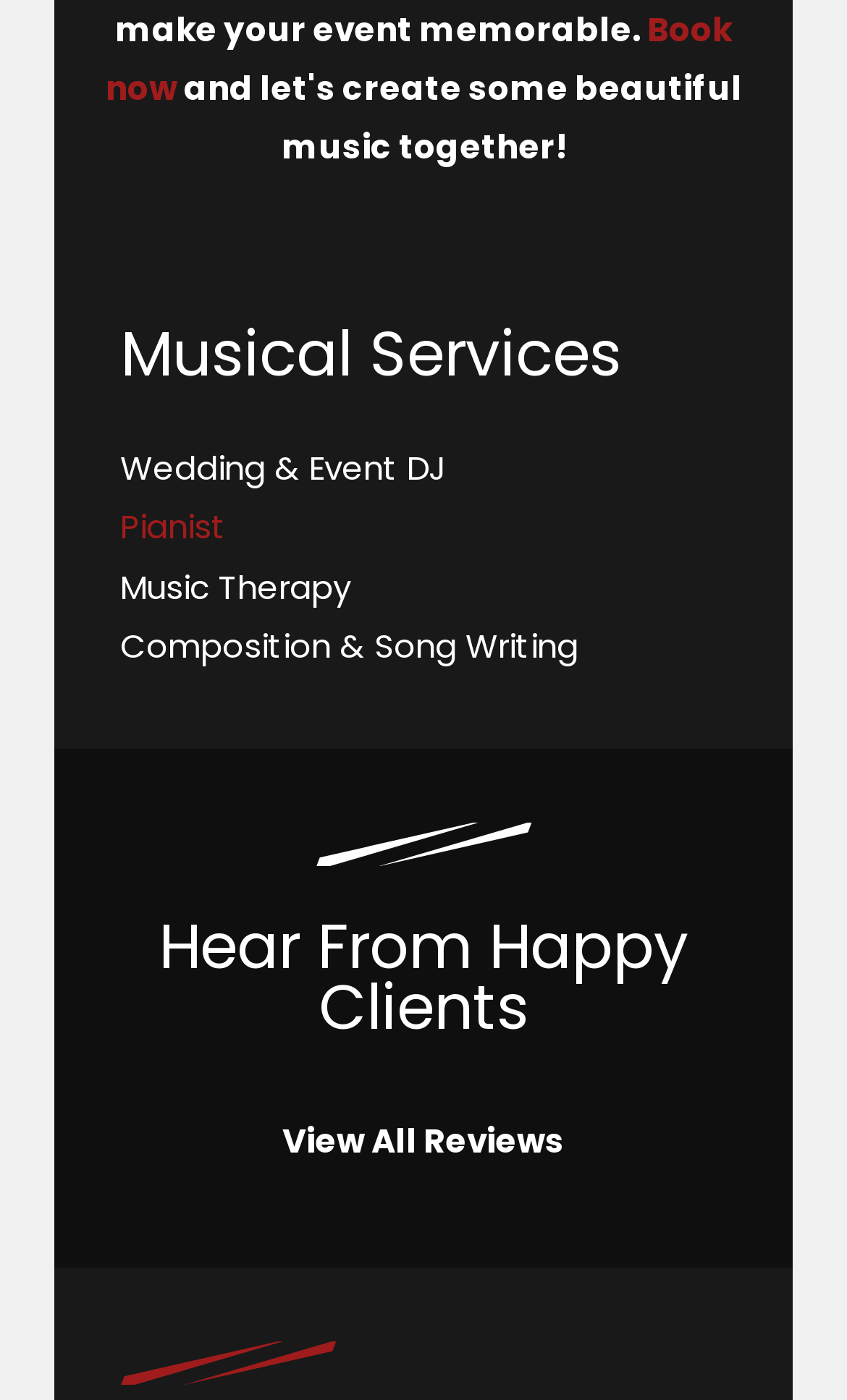Determine the bounding box coordinates of the region I should click to achieve the following instruction: "View All Reviews". Ensure the bounding box coordinates are four float numbers between 0 and 1, i.e., [left, top, right, bottom].

[0.269, 0.78, 0.731, 0.852]